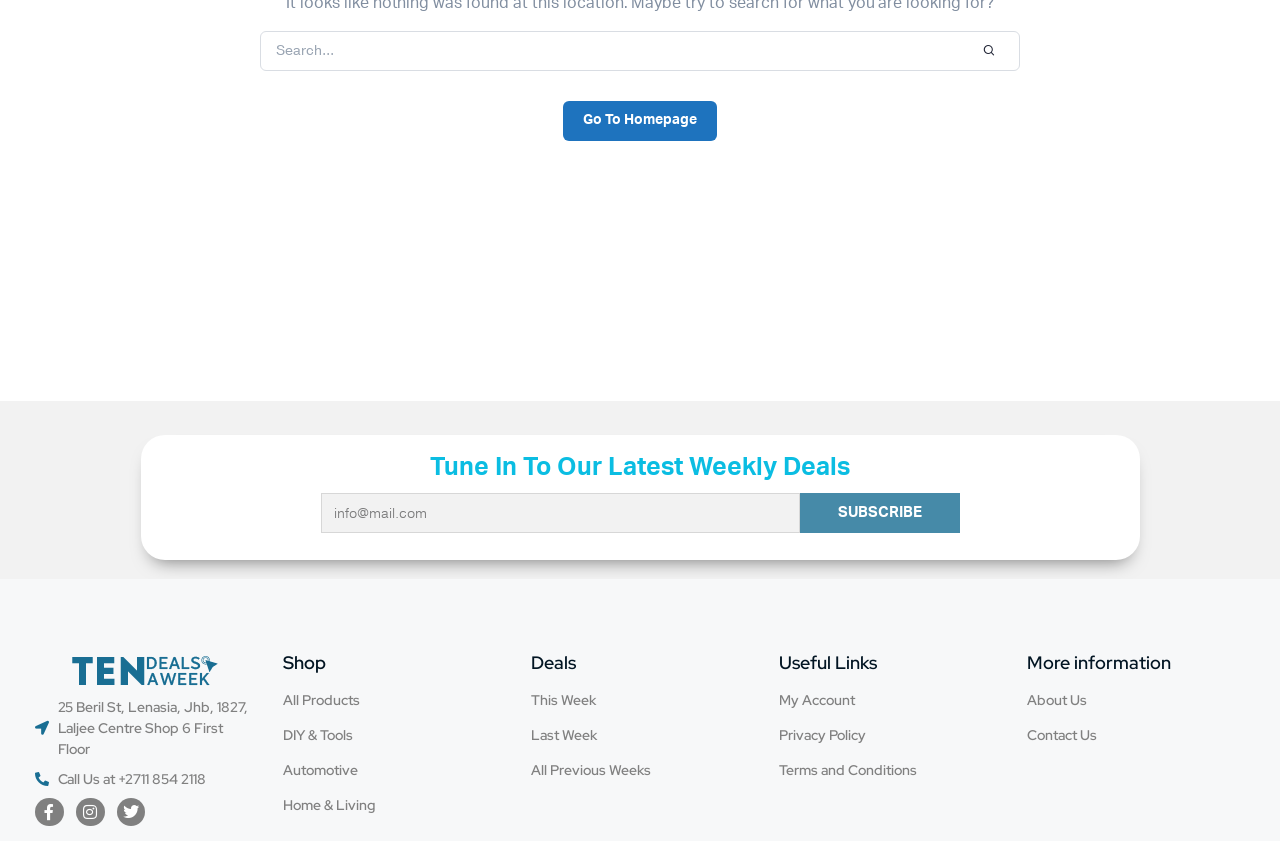Identify the coordinates of the bounding box for the element described below: "Twitter". Return the coordinates as four float numbers between 0 and 1: [left, top, right, bottom].

[0.091, 0.948, 0.114, 0.983]